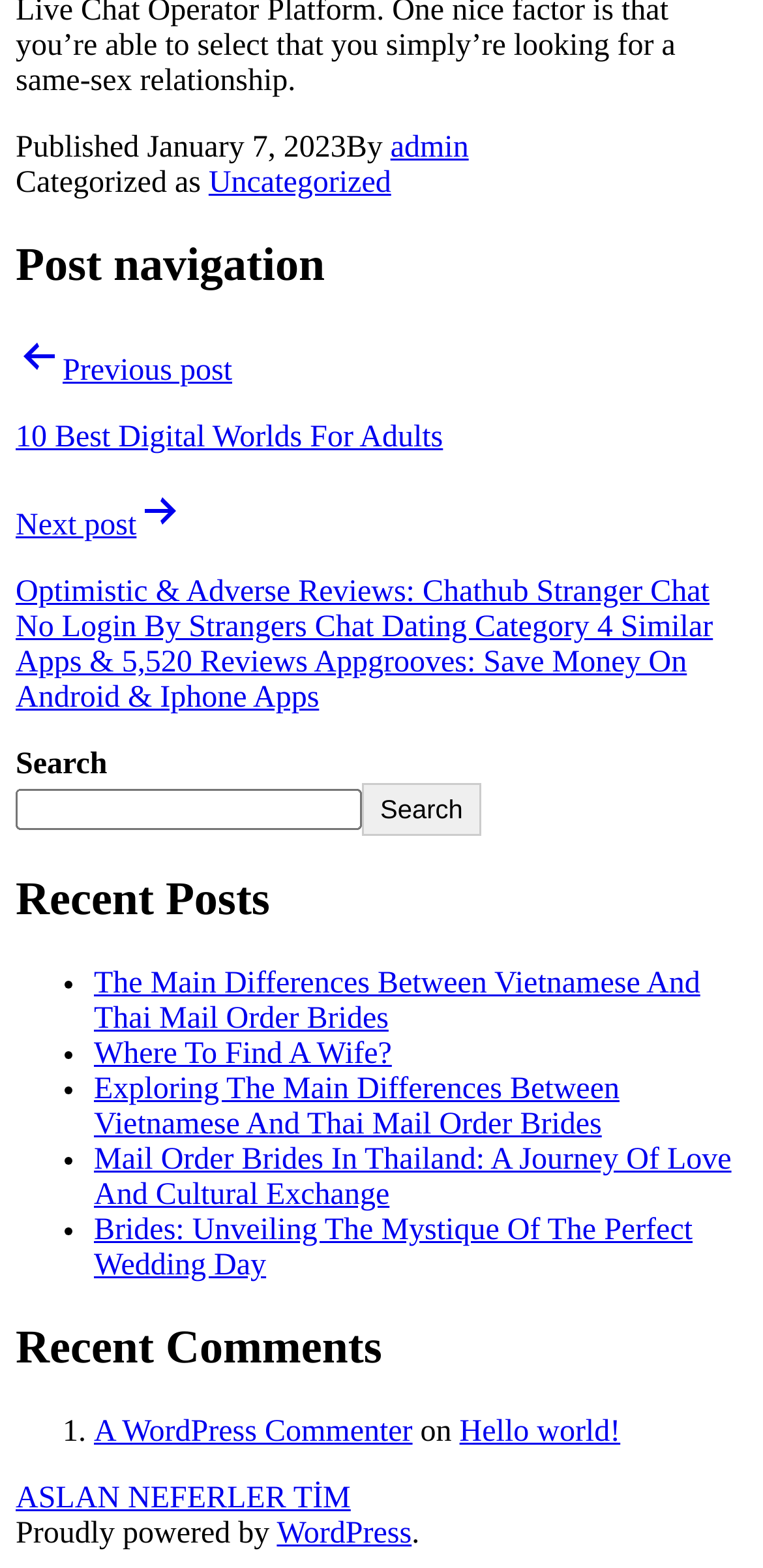Use a single word or phrase to answer the question:
What is the category of the current post?

Uncategorized